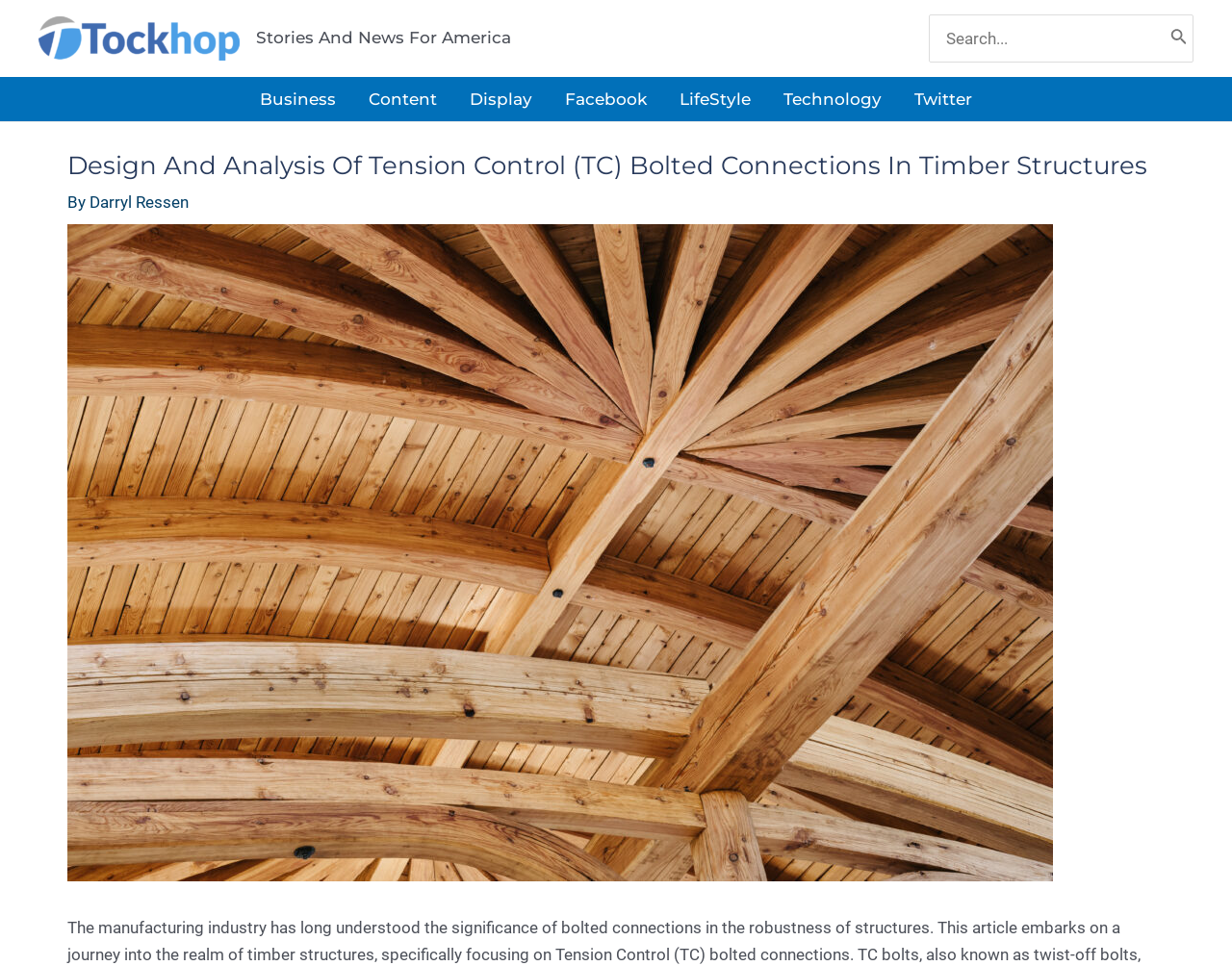Given the description of a UI element: "parent_node: Search for: name="s" placeholder="Search..."", identify the bounding box coordinates of the matching element in the webpage screenshot.

[0.755, 0.016, 0.968, 0.064]